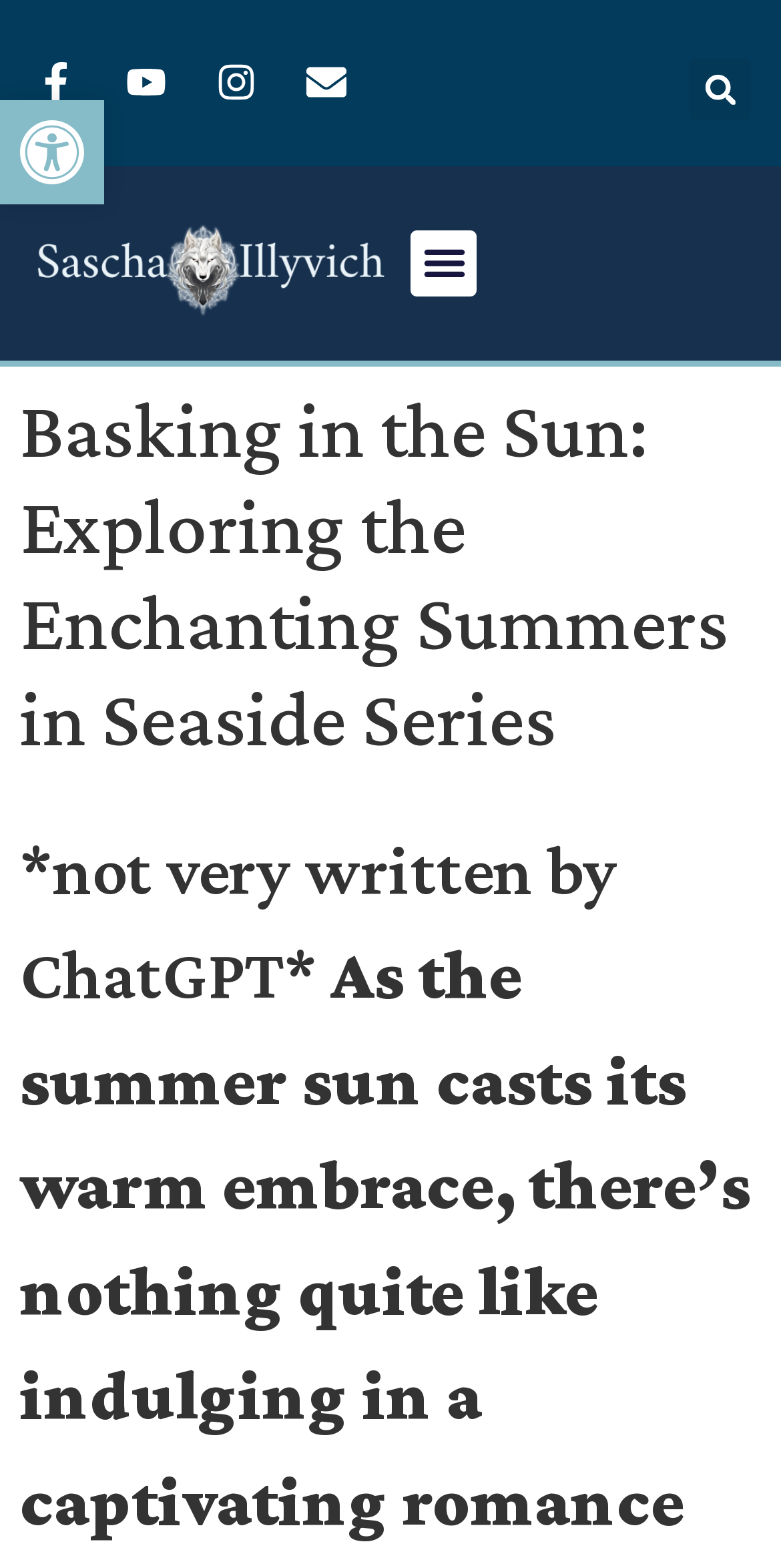Provide a brief response using a word or short phrase to this question:
How many links are in the top navigation bar?

4